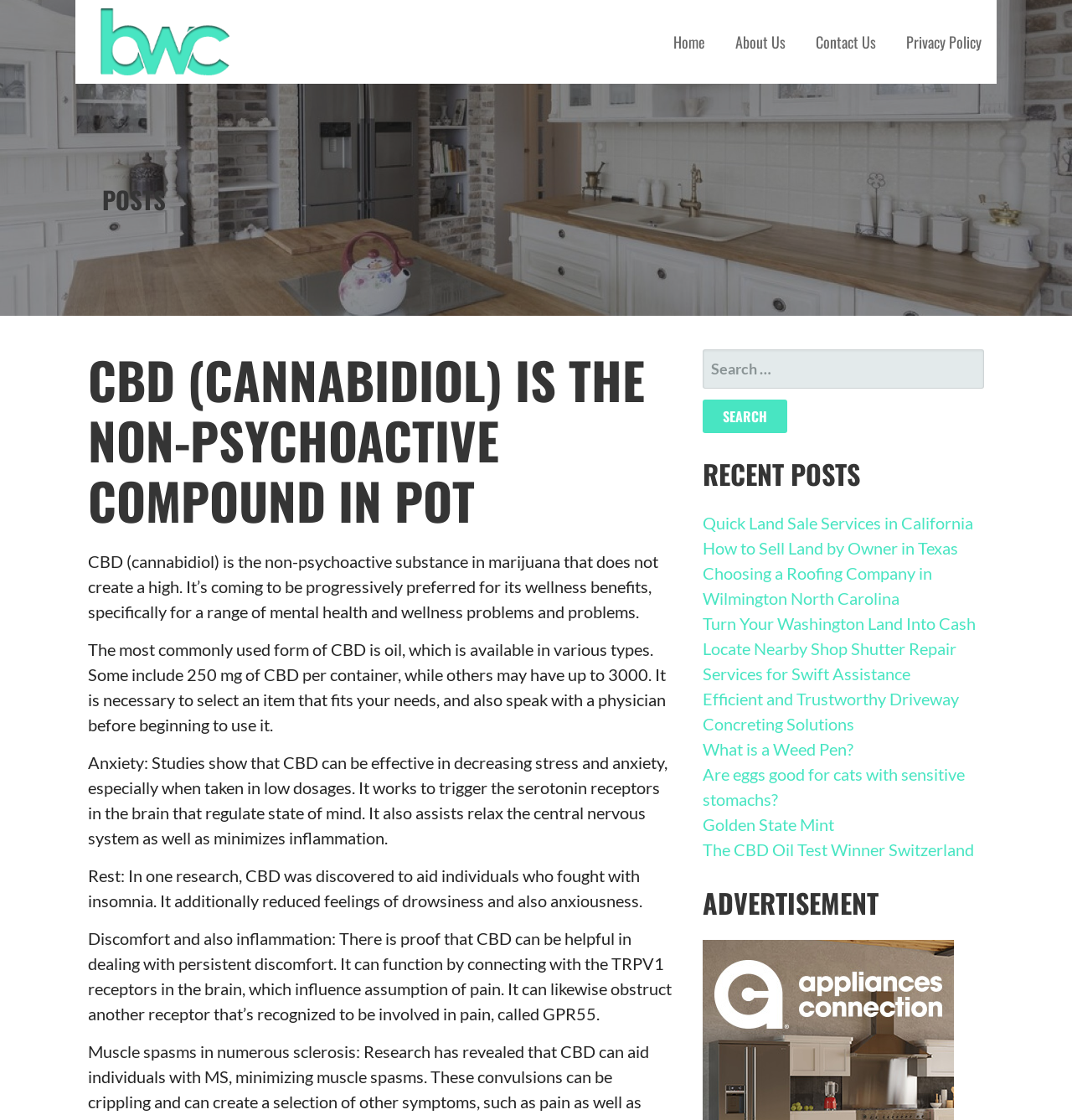Determine the bounding box coordinates of the clickable element to achieve the following action: 'Click on the 'Best Wood Countertops Wisconsin' link'. Provide the coordinates as four float values between 0 and 1, formatted as [left, top, right, bottom].

[0.082, 0.0, 0.273, 0.075]